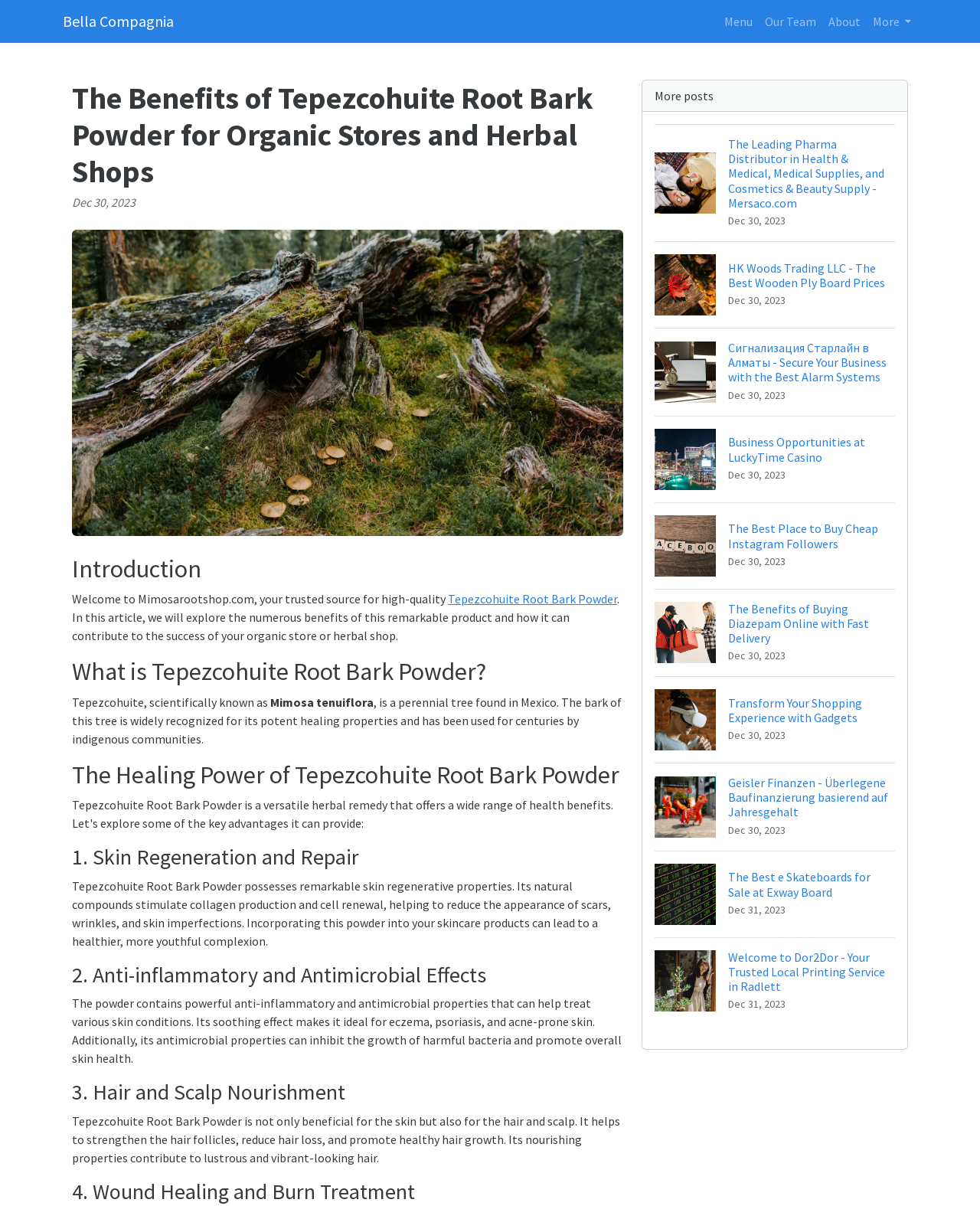Locate the bounding box coordinates of the element that needs to be clicked to carry out the instruction: "Learn about 'Skin Regeneration and Repair'". The coordinates should be given as four float numbers ranging from 0 to 1, i.e., [left, top, right, bottom].

[0.073, 0.7, 0.636, 0.722]